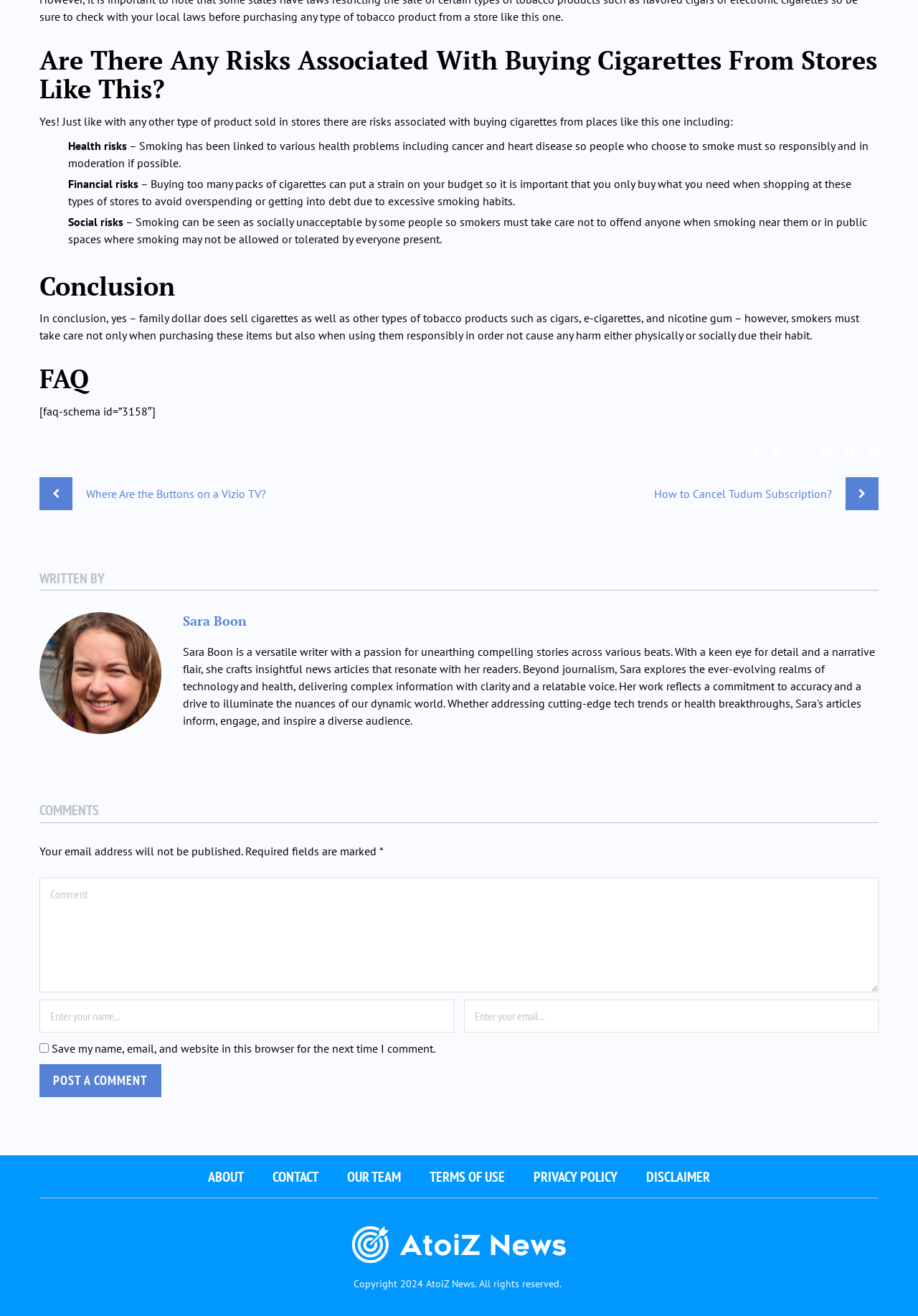Locate the bounding box coordinates of the area where you should click to accomplish the instruction: "Visit the ABOUT page".

[0.227, 0.887, 0.266, 0.901]